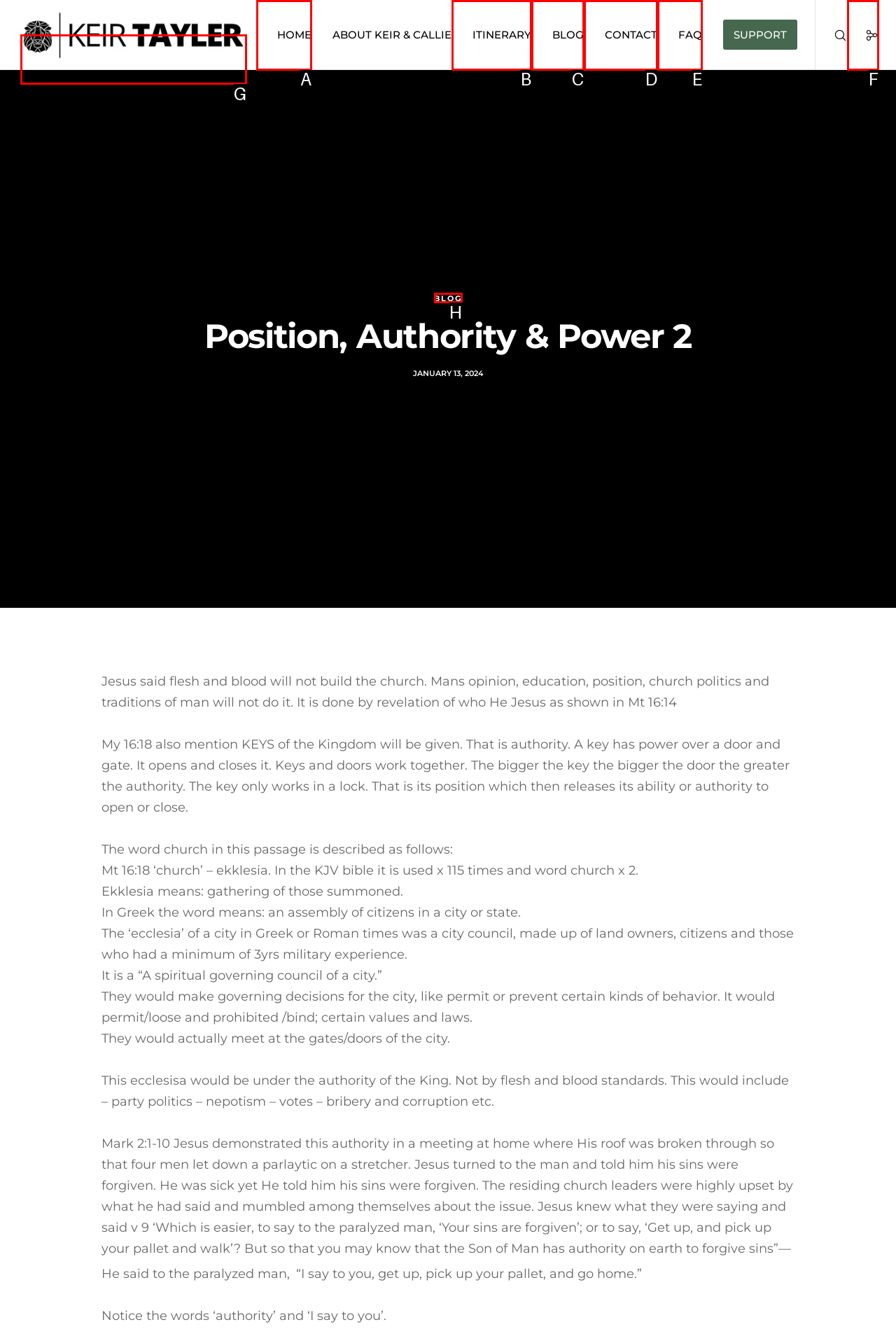Identify the HTML element that should be clicked to accomplish the task: Click on the 'Keir Tayler' link
Provide the option's letter from the given choices.

G